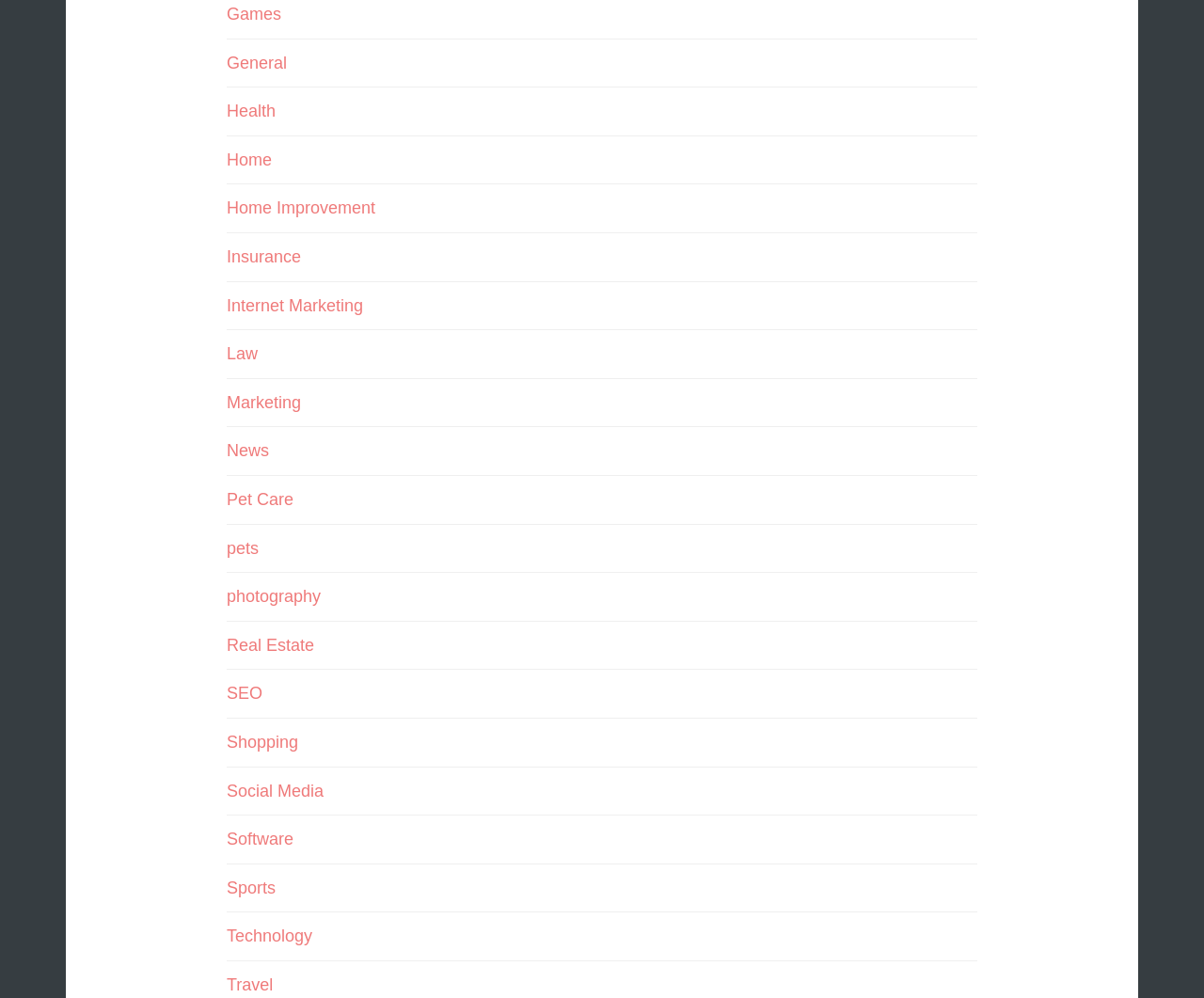Are there any categories related to animals?
From the image, provide a succinct answer in one word or a short phrase.

Yes